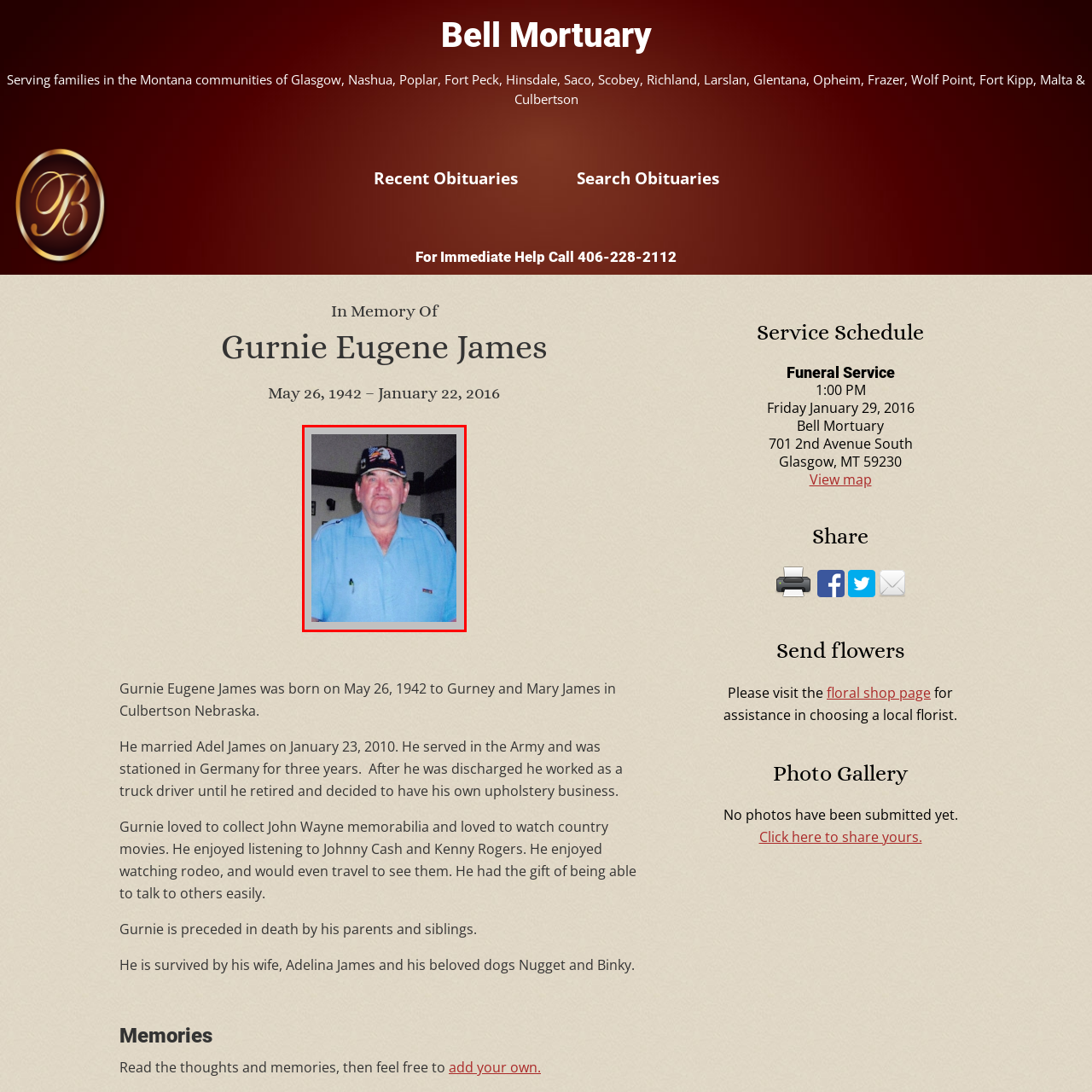Describe in detail the portion of the image that is enclosed within the red boundary.

This image features Gurnie Eugene James, a notable figure remembered for his contributions to his community and his family. He is depicted wearing a blue shirt and a cap adorned with patriotic elements, reflecting his military service. Gurnie's warm demeanor is evident in his expression, providing a glimpse of his approachable personality. The backdrop suggests a casual setting, with framed pictures visible in the background, perhaps indicative of a cherished space filled with memories. Gurnie’s life story includes a rich tapestry of experiences, from his service in the Army to his hobbies, such as collecting John Wayne memorabilia and enjoying country music. His legacy continues to resonate with those who knew him.